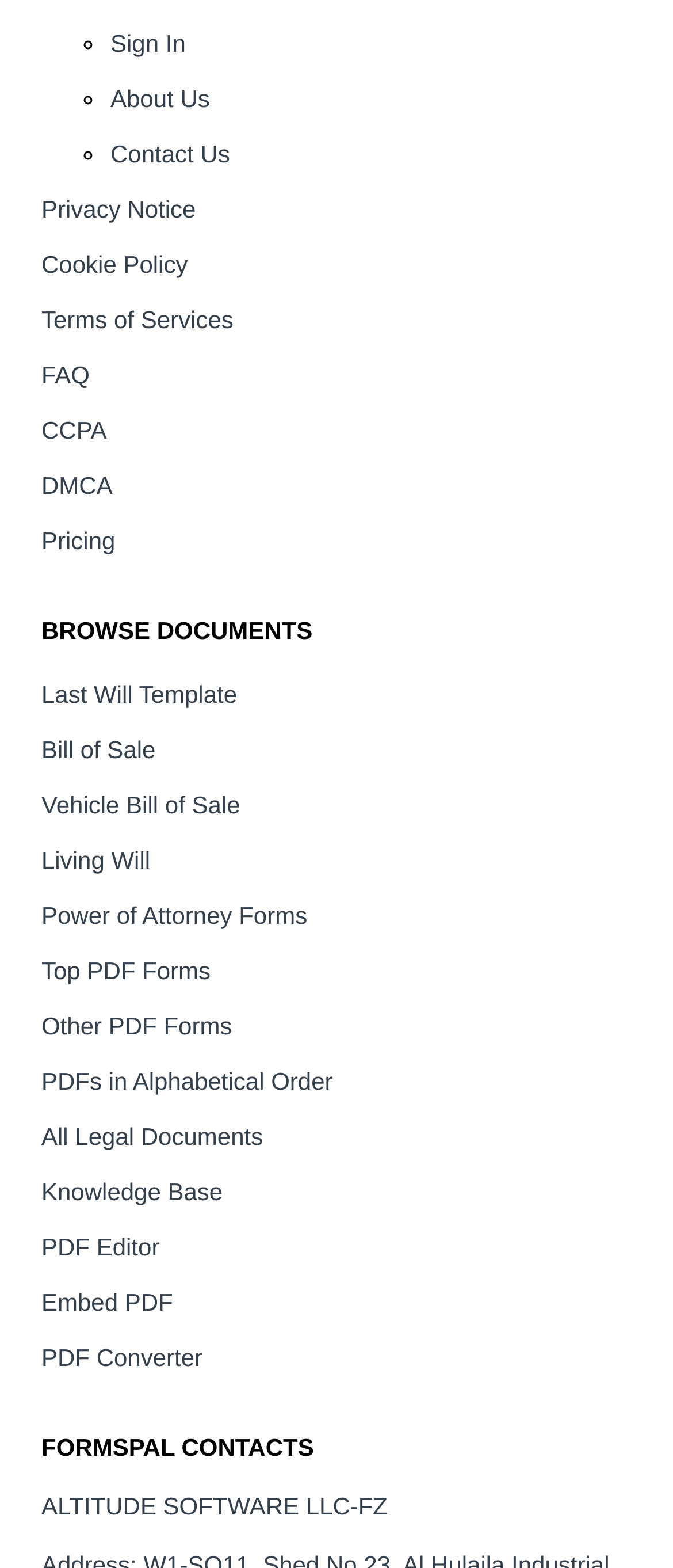Please determine the bounding box coordinates of the clickable area required to carry out the following instruction: "Learn about the company". The coordinates must be four float numbers between 0 and 1, represented as [left, top, right, bottom].

[0.164, 0.054, 0.312, 0.072]